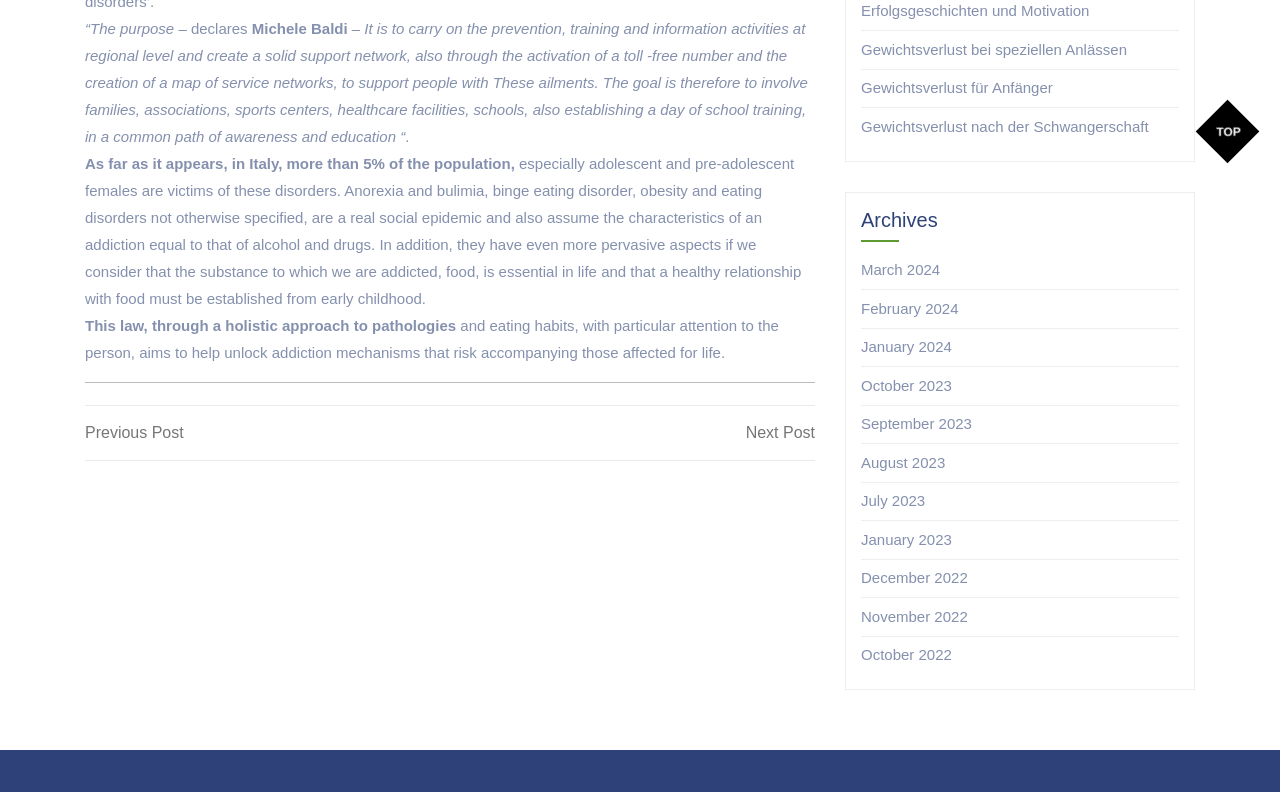Please answer the following question using a single word or phrase: 
What is the purpose of the organization?

Prevention, training, and information